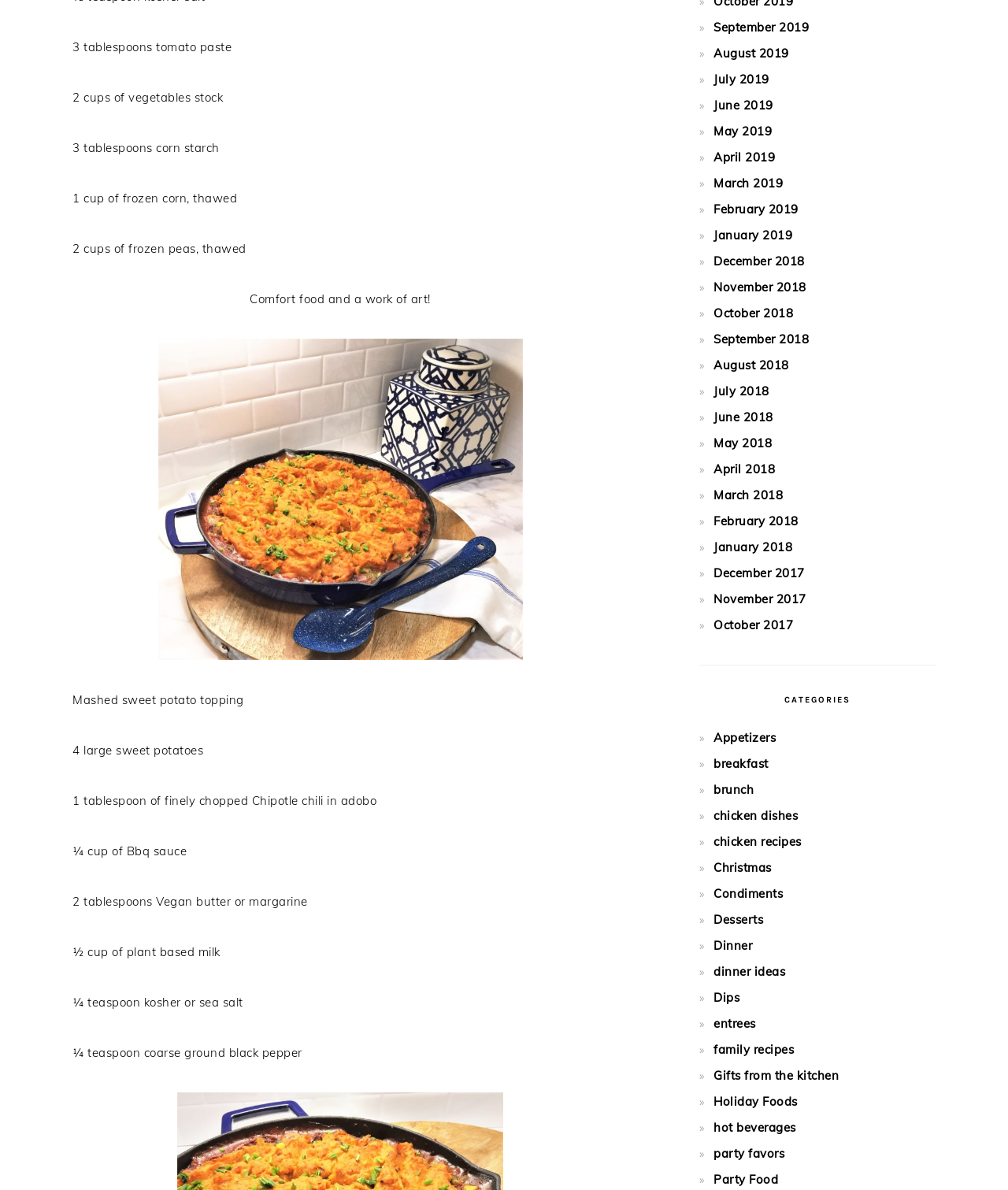Pinpoint the bounding box coordinates for the area that should be clicked to perform the following instruction: "Explore Desserts".

[0.708, 0.766, 0.757, 0.779]